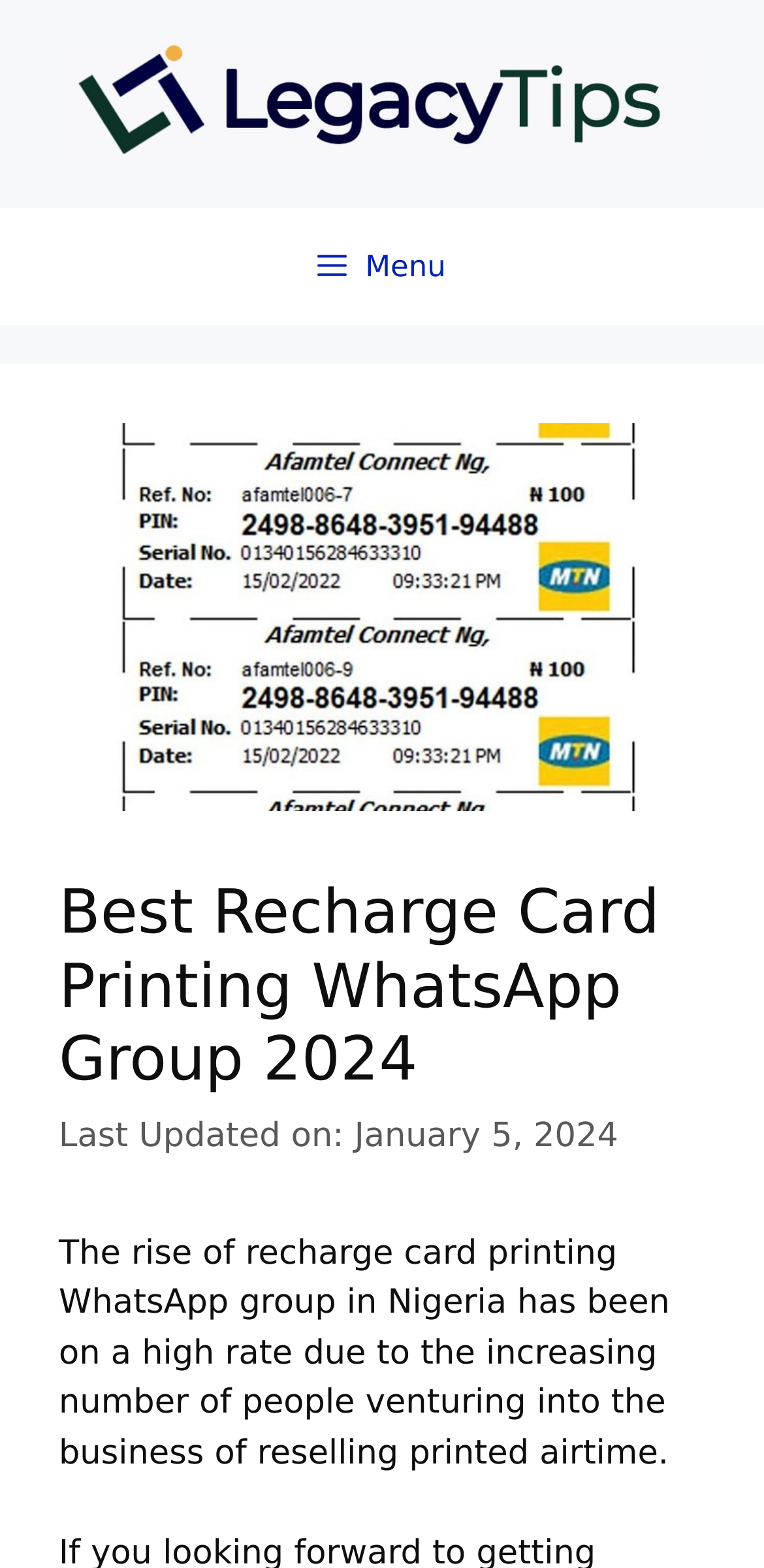Offer an extensive depiction of the webpage and its key elements.

The webpage is about joining the best recharge card printing WhatsApp group in Nigeria. At the top, there is a banner with a link to "LegacyTips" accompanied by an image. Below the banner, there is a navigation menu labeled "Primary" with a button to expand or collapse it. The menu contains an image related to recharge card printing WhatsApp group and a header section.

In the header section, there is a heading that reads "Best Recharge Card Printing WhatsApp Group 2024" and a timestamp indicating that the content was last updated on January 5, 2024. Below the header, there is a paragraph of text that discusses the growing trend of recharge card printing WhatsApp groups in Nigeria.

To the right of the banner, there are two links: "Sell Gift Card To Chinese Buyer" and "100% Highest Rate". These links are positioned near the top of the page, above the navigation menu. Overall, the webpage appears to be providing information and resources related to recharge card printing WhatsApp groups in Nigeria.